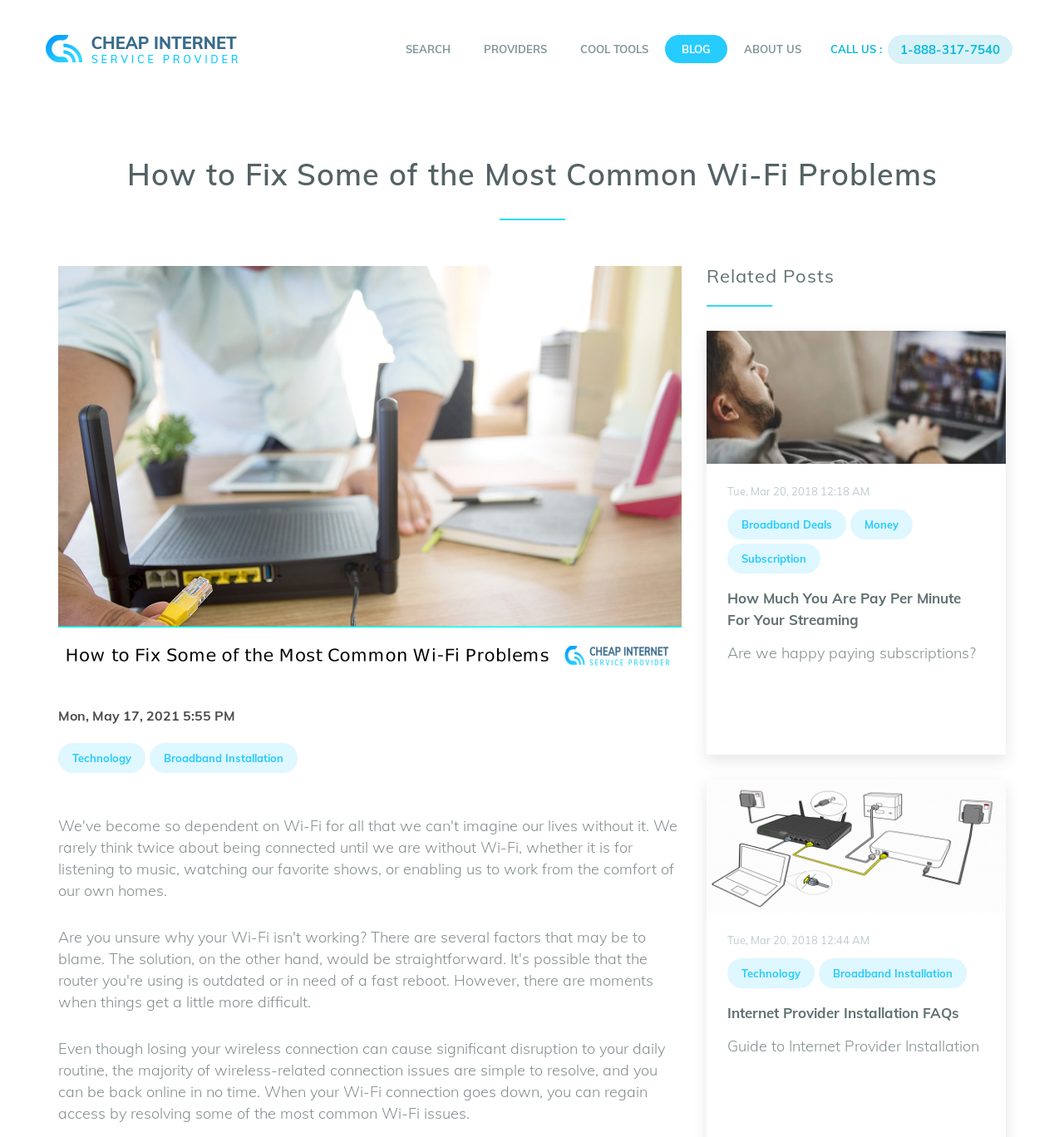Based on the element description ♥ write to pamela, identify the bounding box of the UI element in the given webpage screenshot. The coordinates should be in the format (top-left x, top-left y, bottom-right x, bottom-right y) and must be between 0 and 1.

None